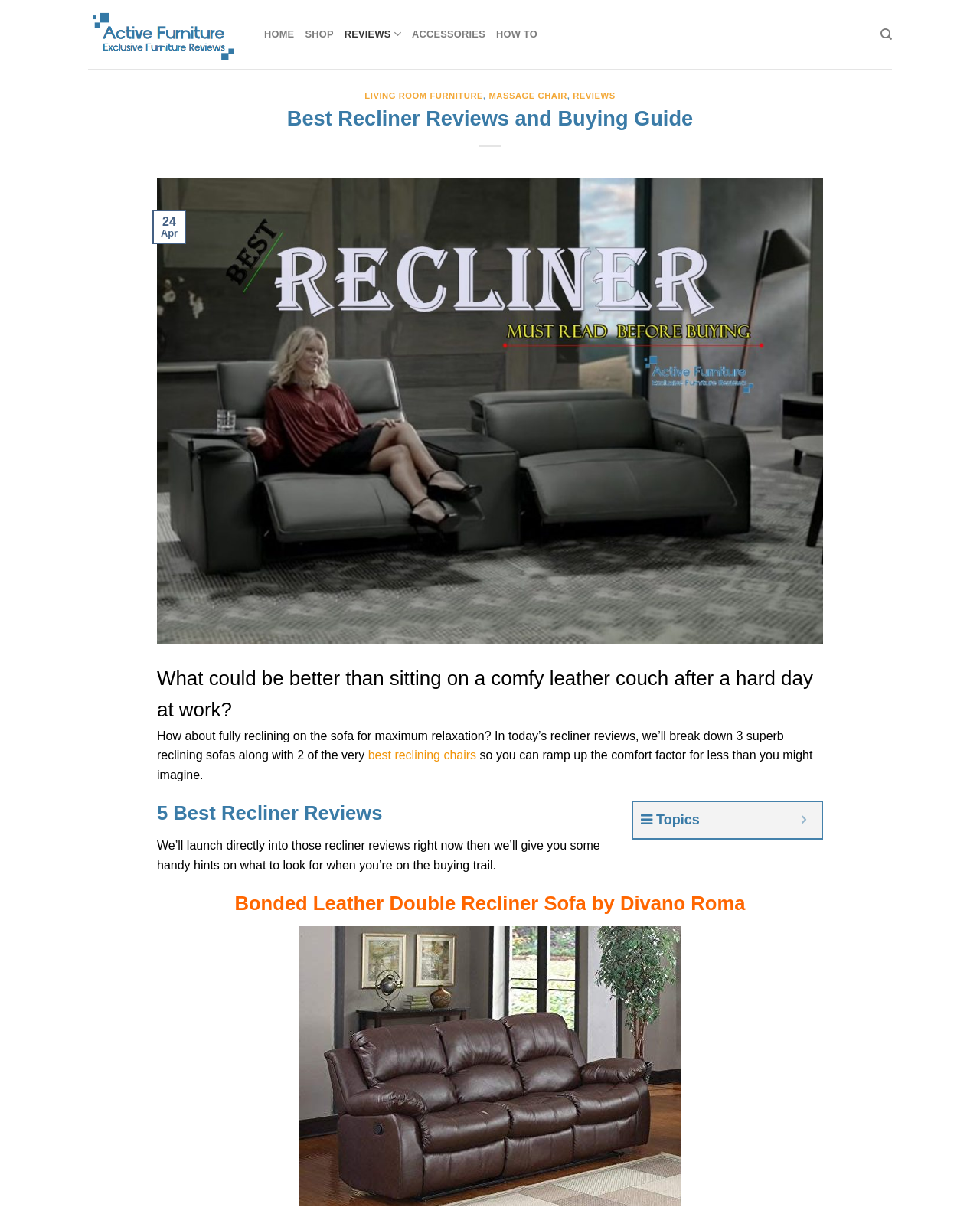Please determine the bounding box coordinates for the element with the description: "best reclining chairs".

[0.376, 0.609, 0.486, 0.619]